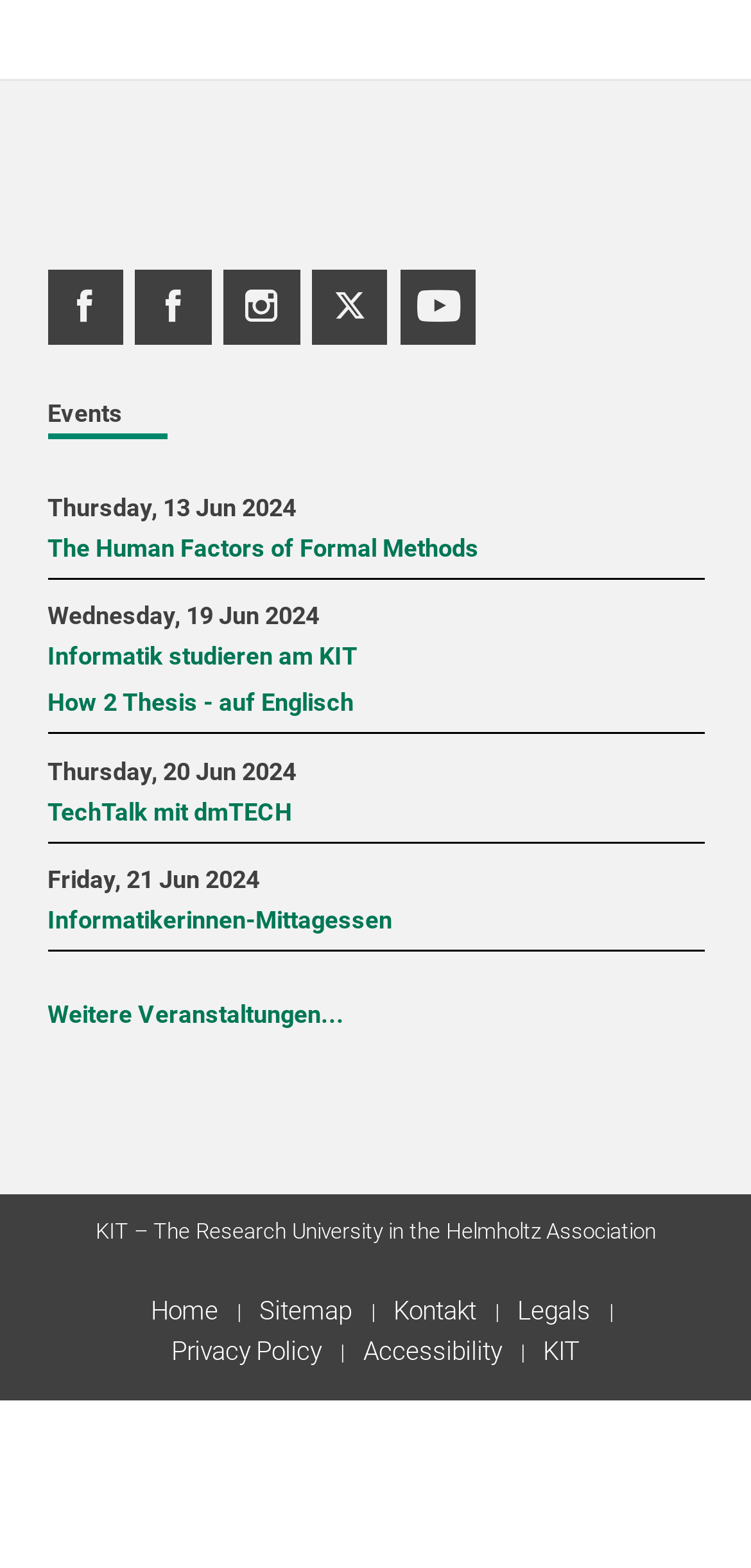Please find the bounding box coordinates of the element that must be clicked to perform the given instruction: "Check out the Facebook profile". The coordinates should be four float numbers from 0 to 1, i.e., [left, top, right, bottom].

[0.063, 0.172, 0.163, 0.22]